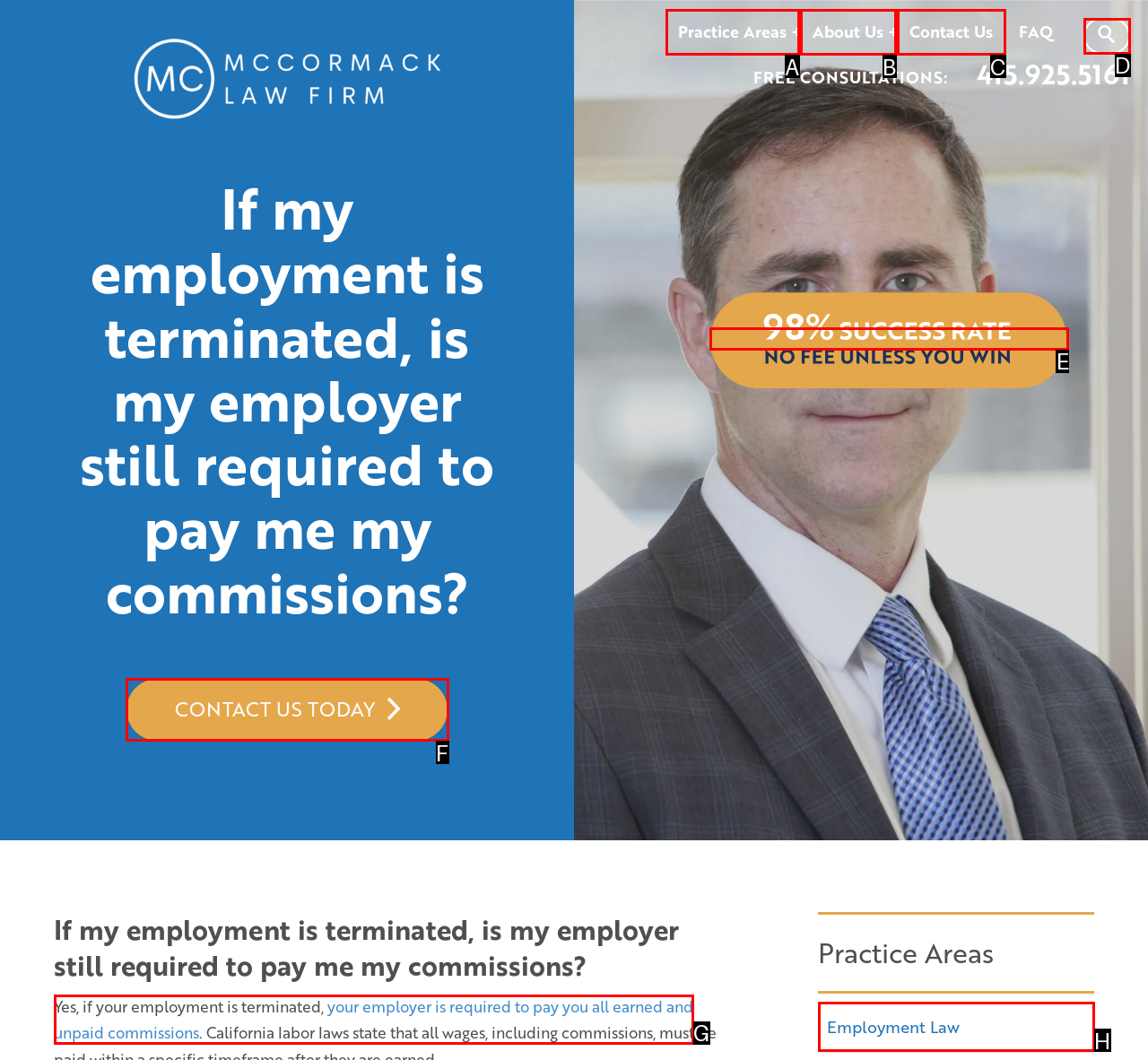Tell me which element should be clicked to achieve the following objective: Learn about the employment law attorney
Reply with the letter of the correct option from the displayed choices.

E